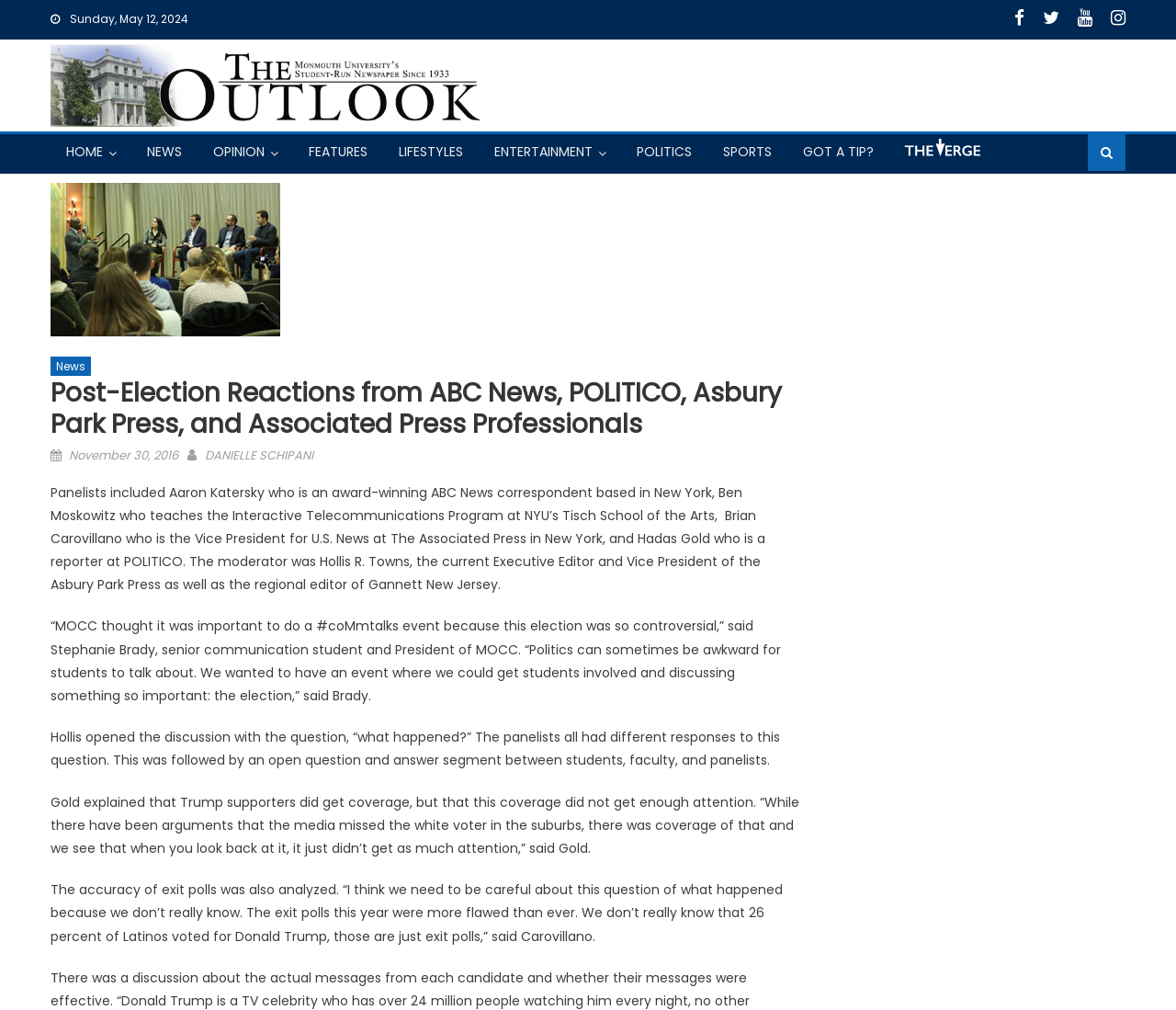Can you find the bounding box coordinates for the element to click on to achieve the instruction: "Click the HOME button"?

[0.045, 0.132, 0.099, 0.167]